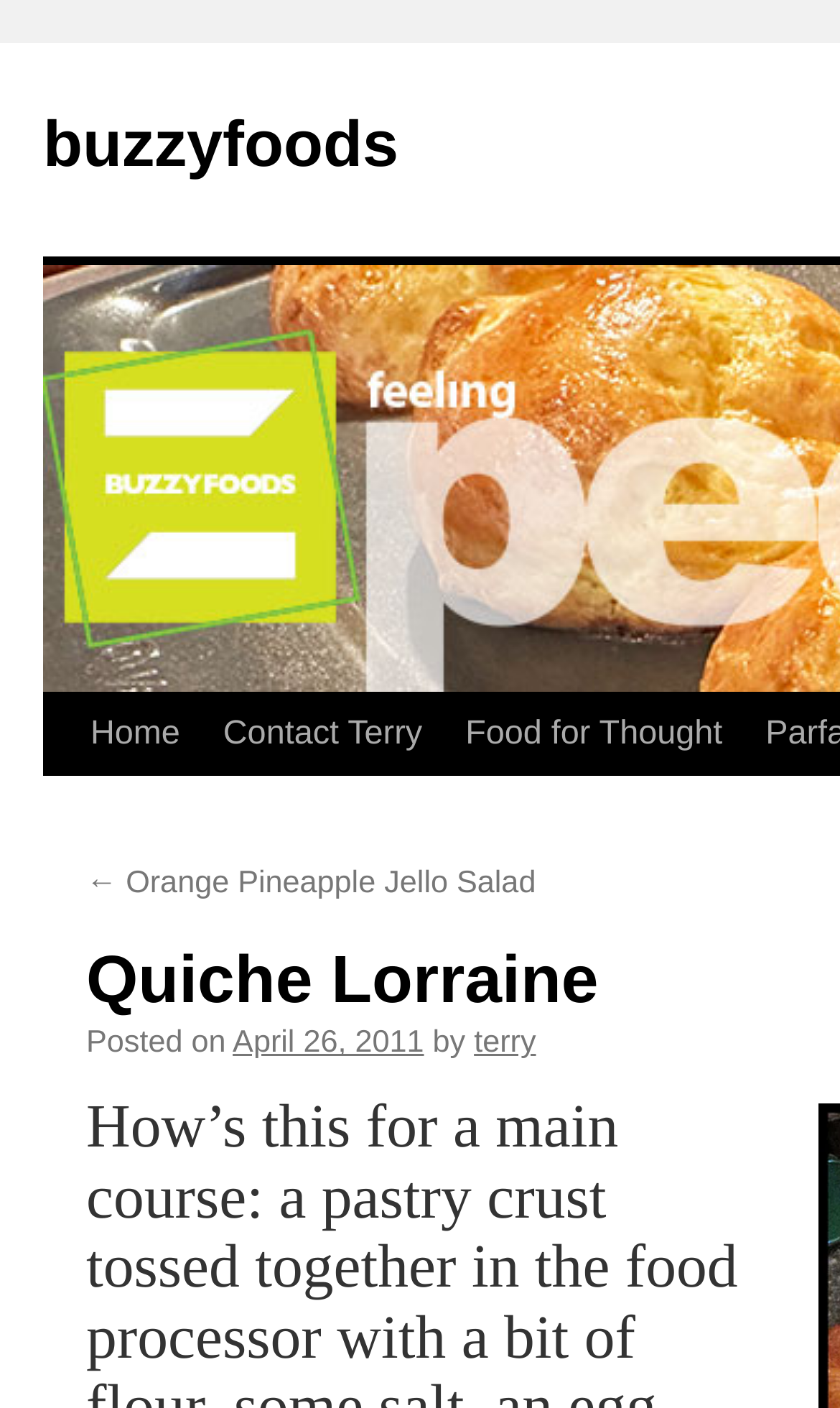How many main navigation links are there?
Using the image as a reference, answer the question with a short word or phrase.

3